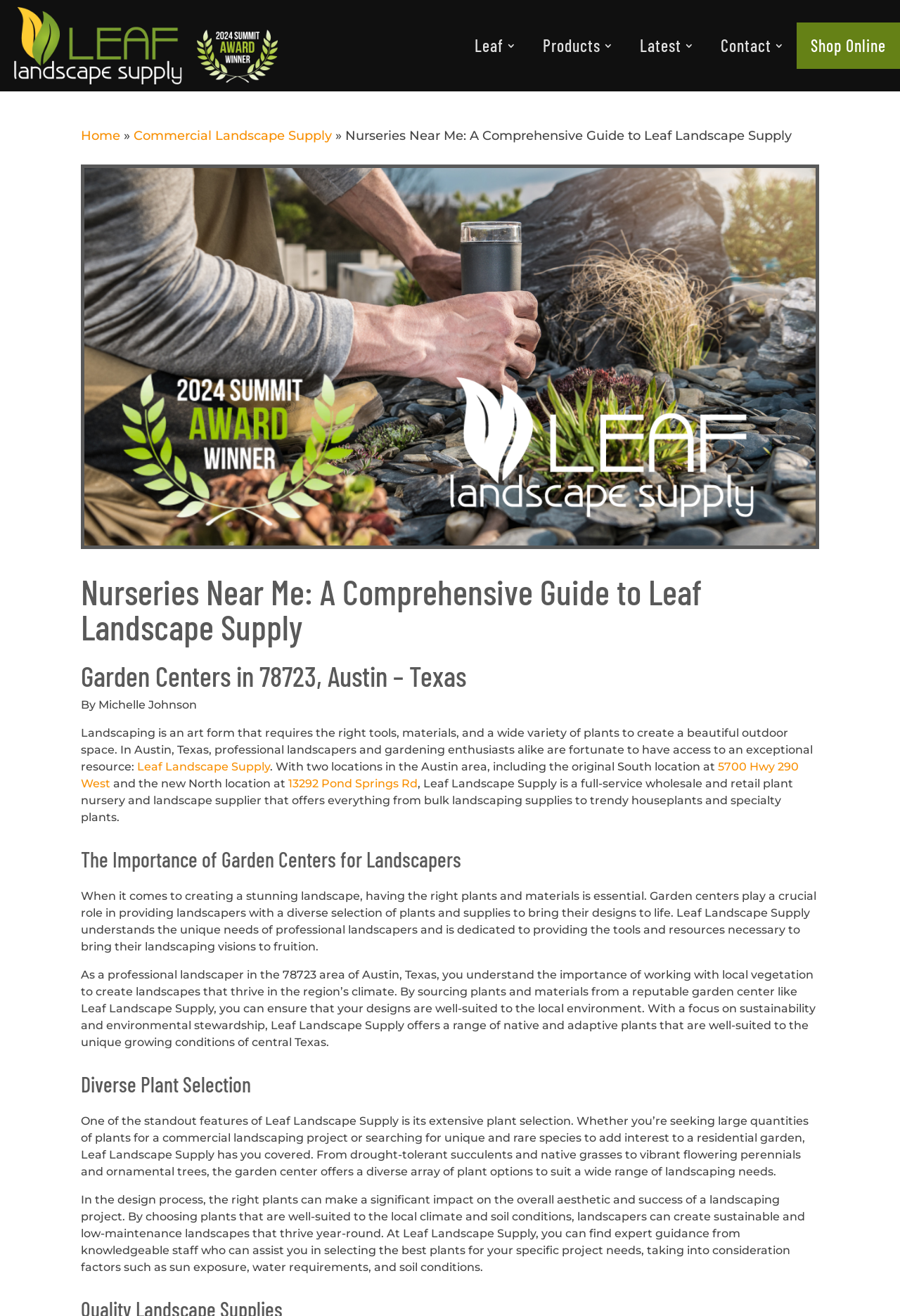Review the image closely and give a comprehensive answer to the question: What is the name of the wholesale plant nursery?

The name of the wholesale plant nursery can be found in the link 'Leaf Landscape Supply - Wholesale Plant Nursery & Landscape Supplier in Austin, TX' at the top of the webpage, which suggests that the webpage is about Leaf Landscape Supply.